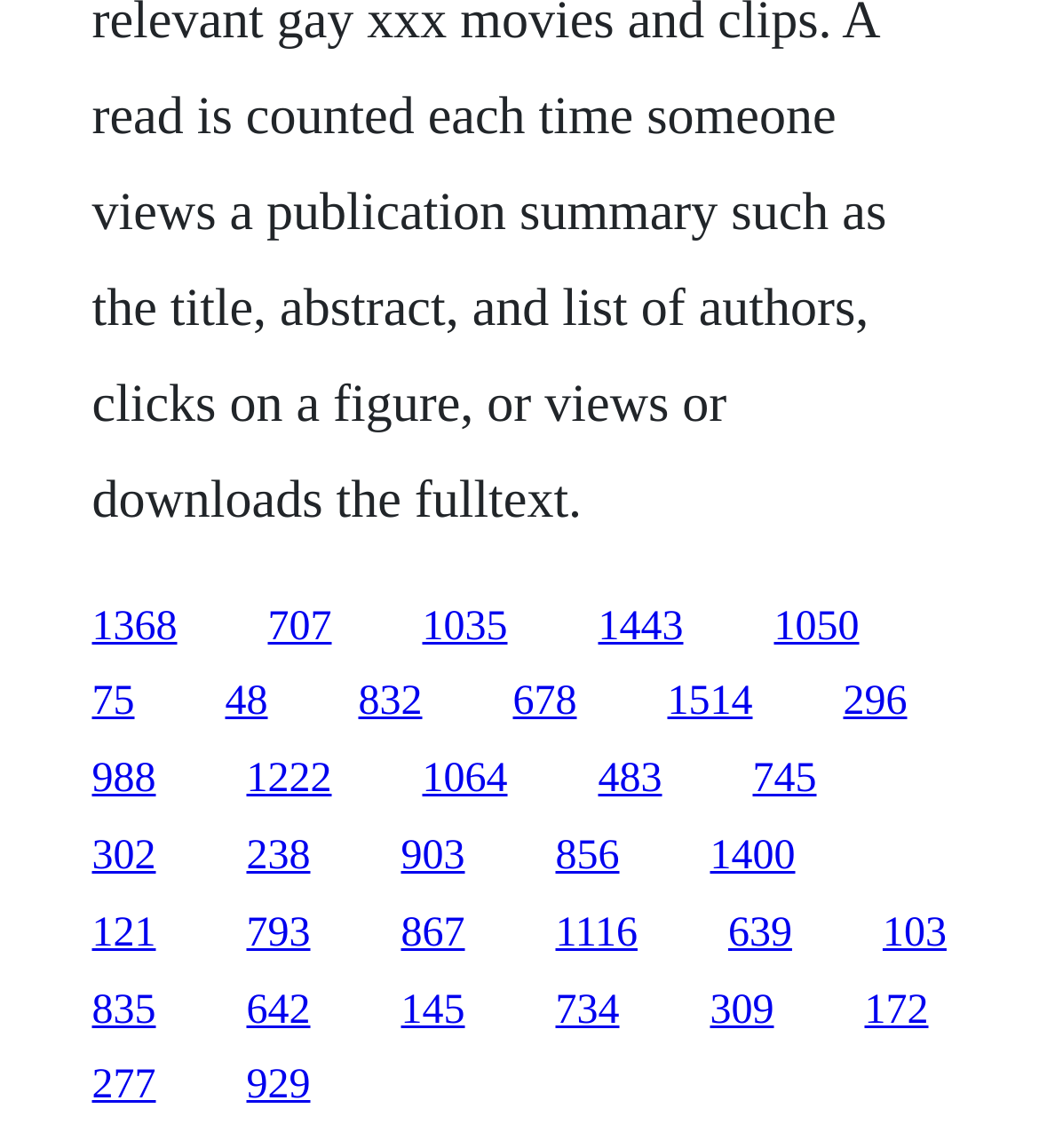Give a one-word or short-phrase answer to the following question: 
Are there any links with overlapping bounding boxes?

No